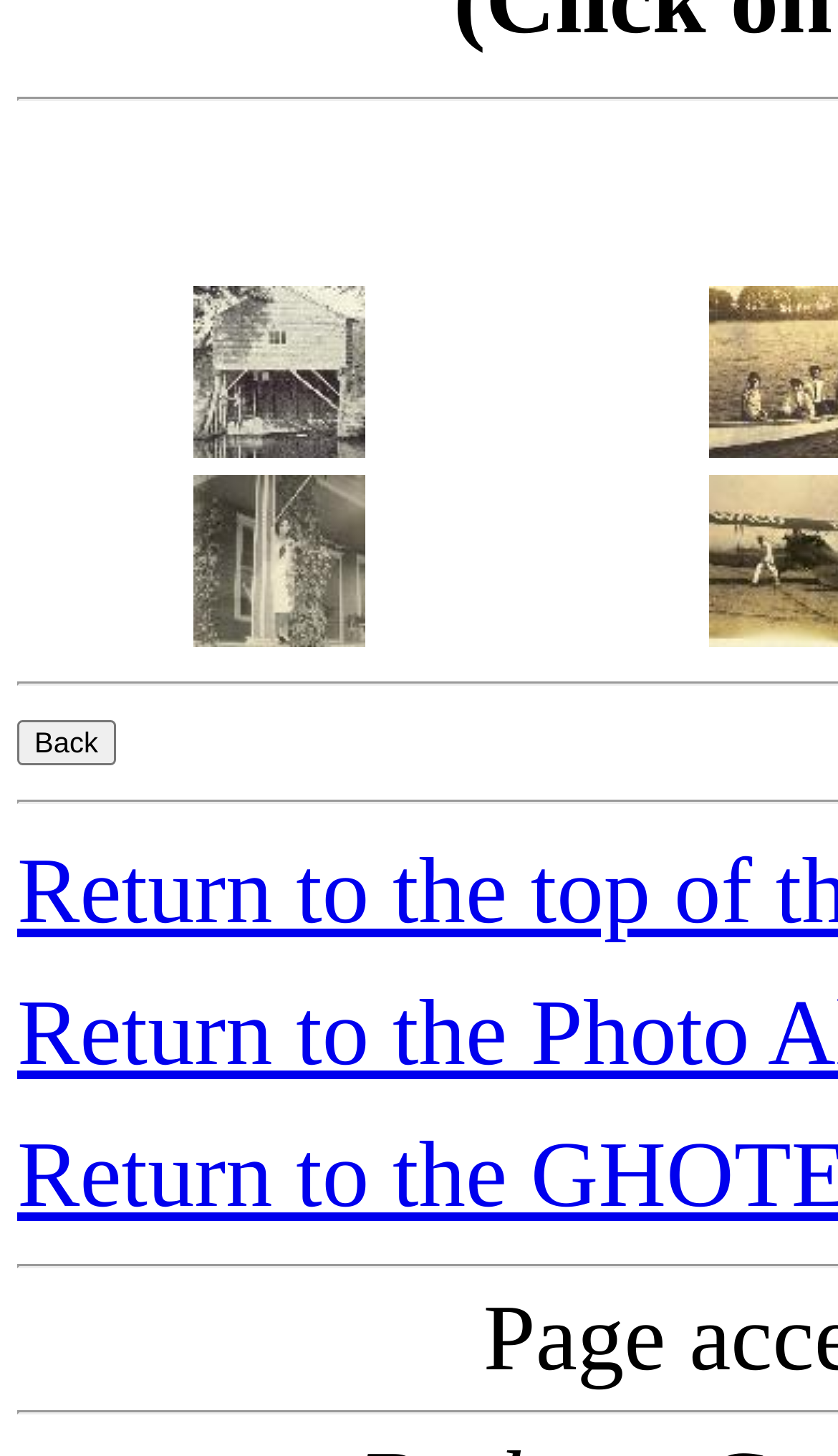Provide the bounding box coordinates in the format (top-left x, top-left y, bottom-right x, bottom-right y). All values are floating point numbers between 0 and 1. Determine the bounding box coordinate of the UI element described as: alt="mom12-2.jpg"

[0.231, 0.131, 0.436, 0.156]